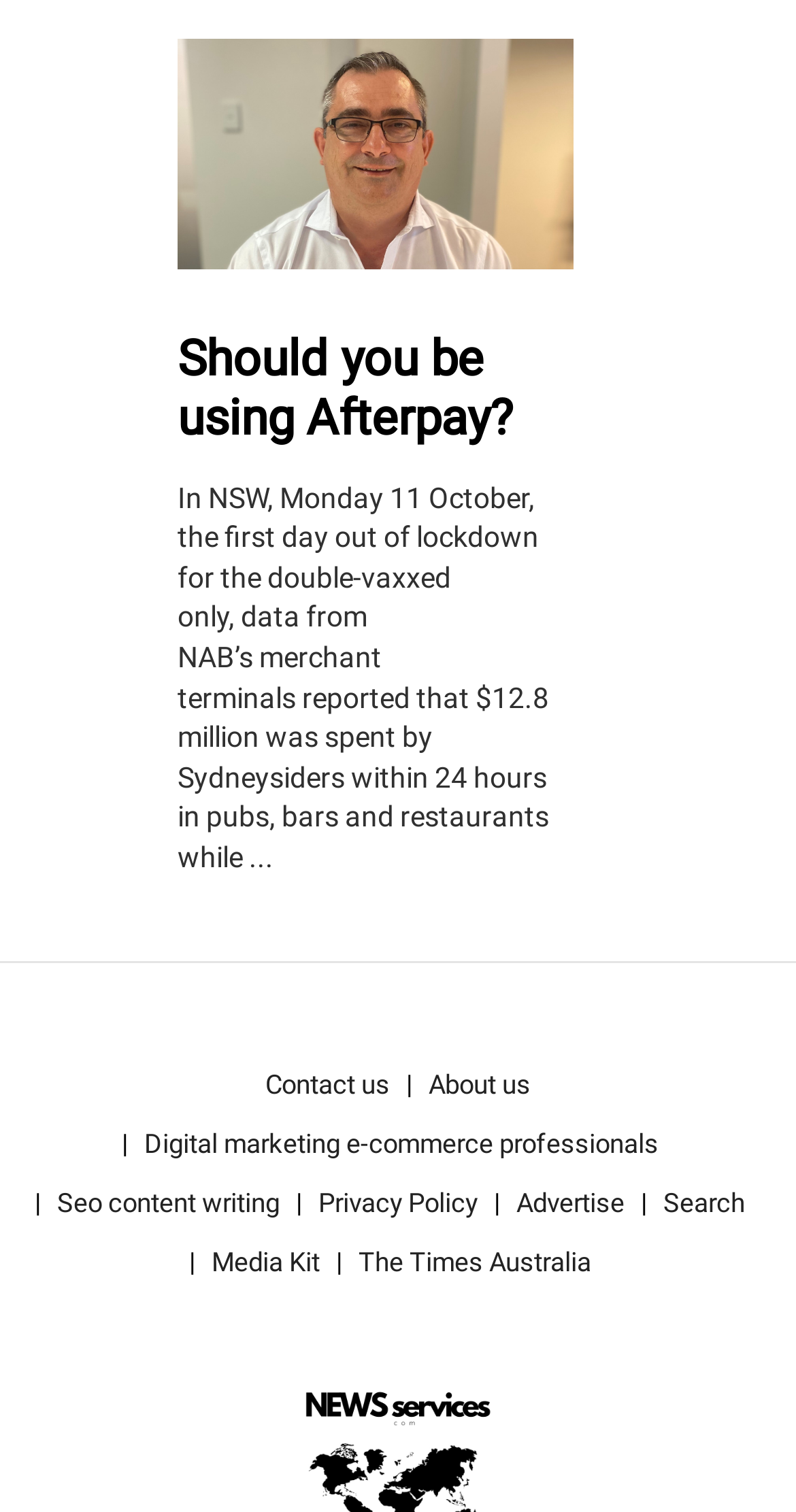Provide a one-word or short-phrase response to the question:
What is the purpose of the link 'Contact us'?

To contact the website